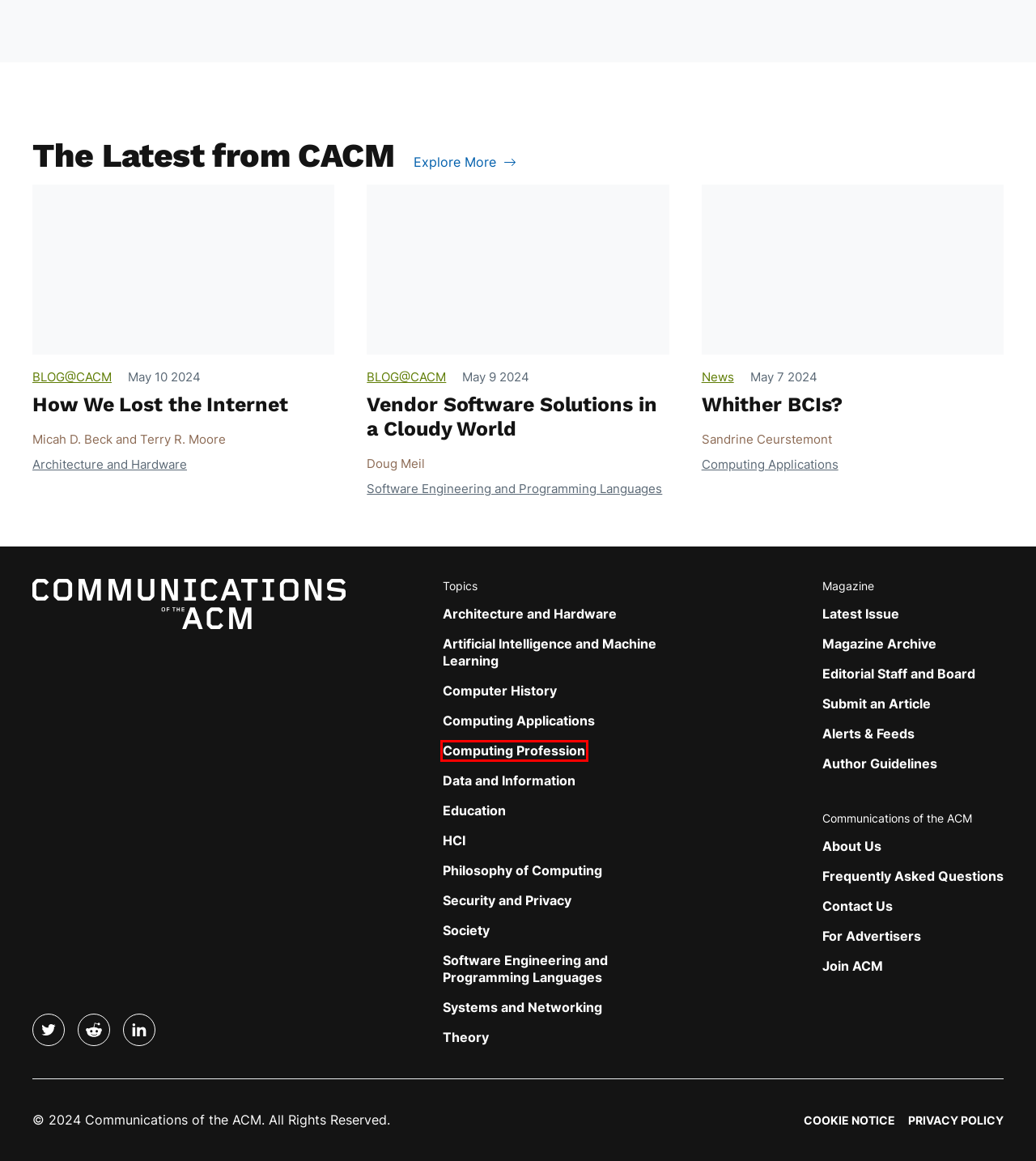Look at the screenshot of a webpage, where a red bounding box highlights an element. Select the best description that matches the new webpage after clicking the highlighted element. Here are the candidates:
A. Sandrine Ceurstemont – Communications of the ACM
B. Philosophy of Computing – Communications of the ACM
C. Whither BCIs? – Communications of the ACM
D. Communications of the ACM
E. Computing Profession – Communications of the ACM
F. News – Communications of the ACM
G. HCI – Communications of the ACM
H. Software Engineering and Programming Languages – Communications of the ACM

E